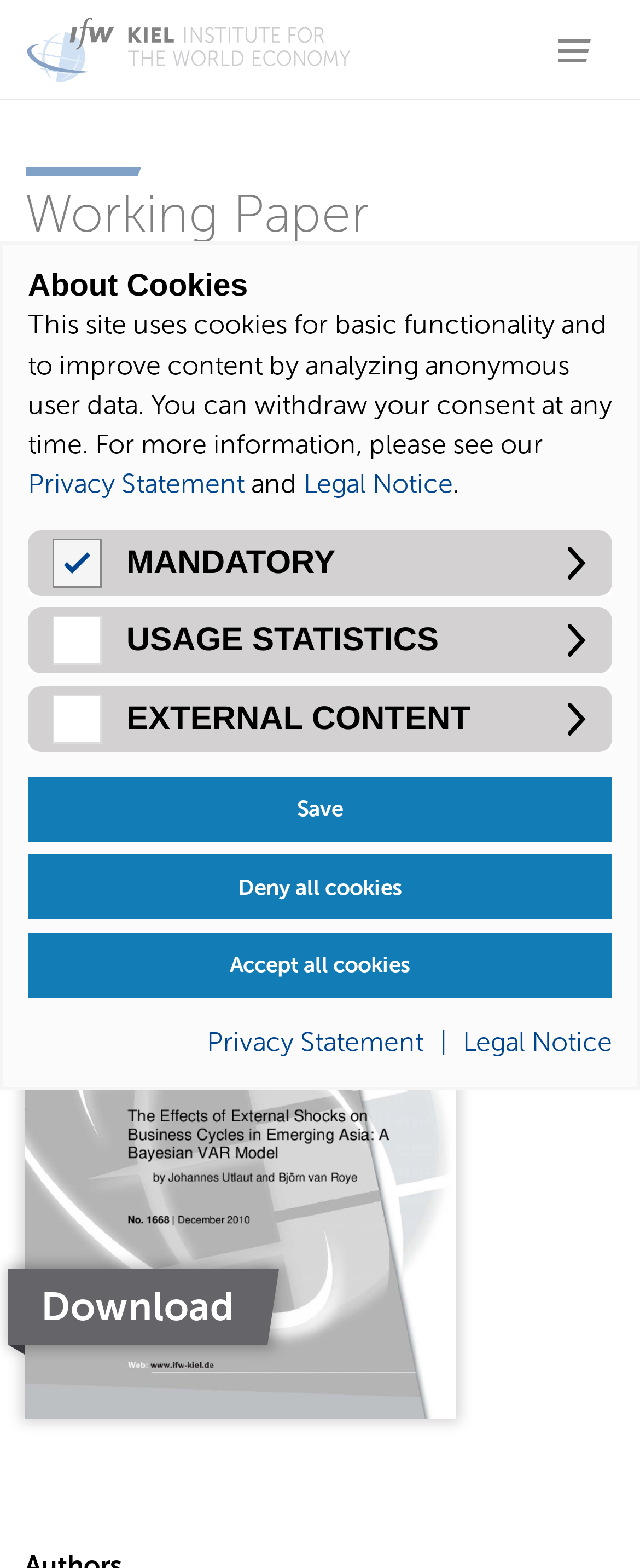Locate the bounding box coordinates of the segment that needs to be clicked to meet this instruction: "Download the paper".

[0.038, 0.377, 0.746, 0.423]